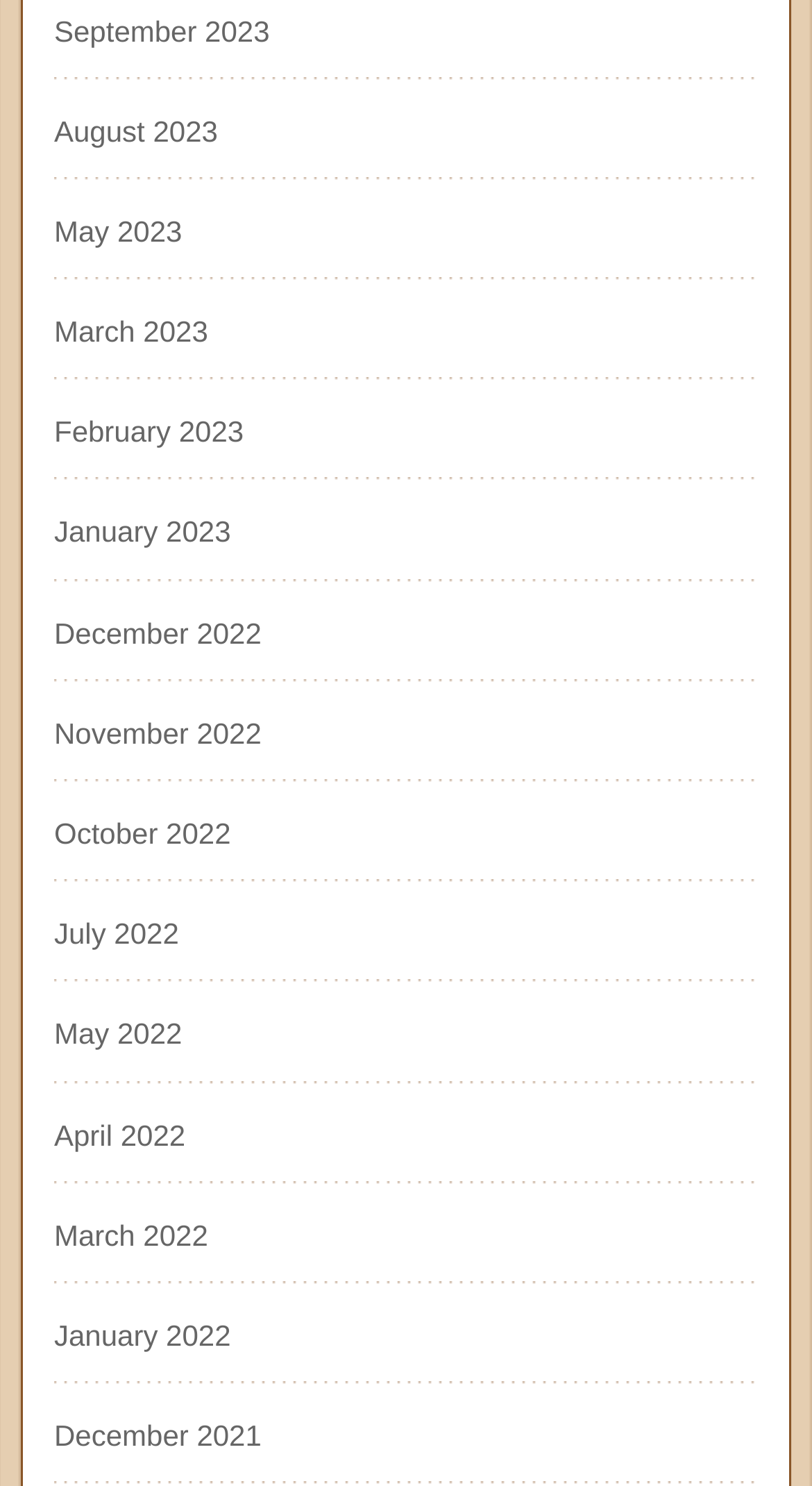How many links are there in total?
Please provide a single word or phrase based on the screenshot.

15